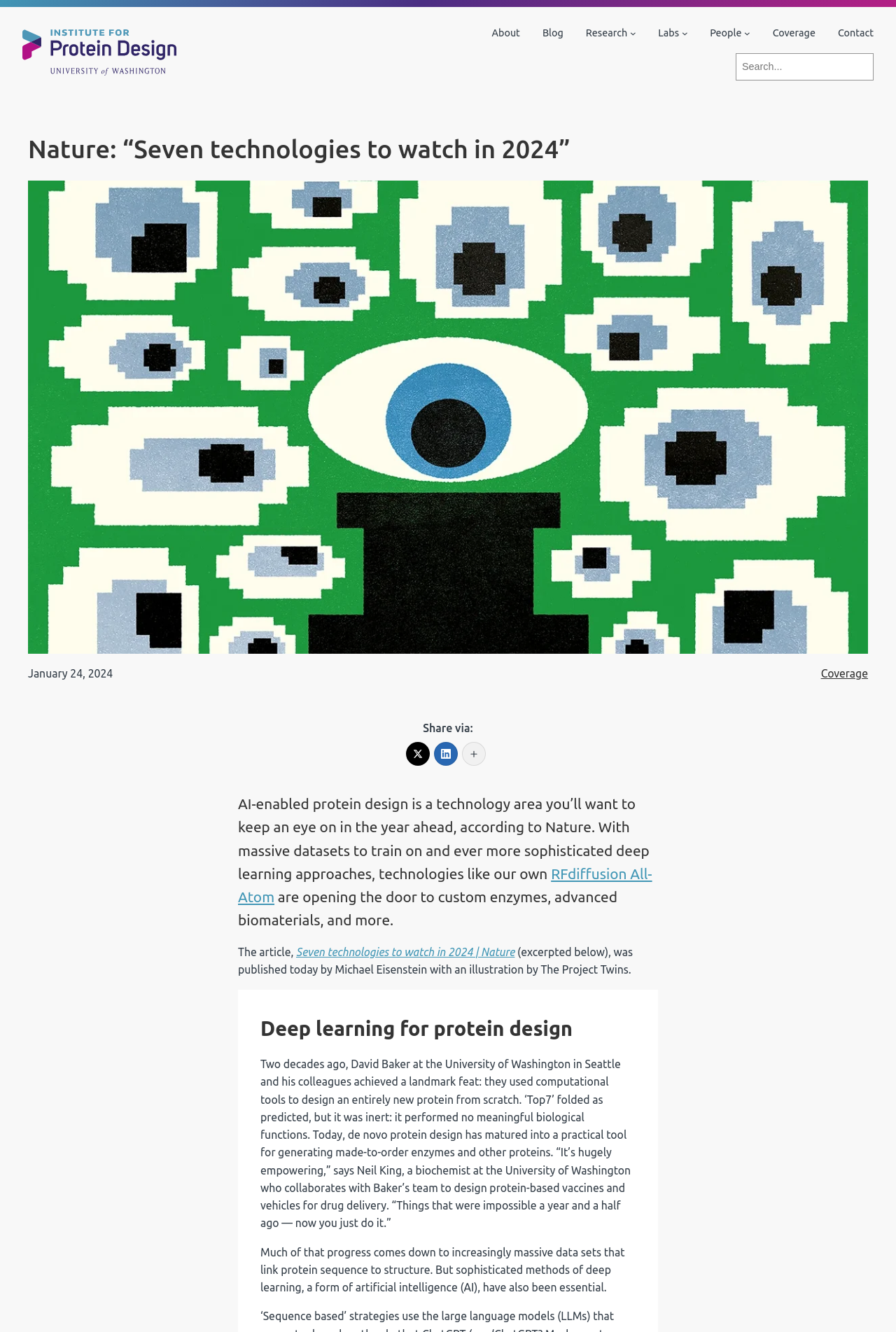Could you indicate the bounding box coordinates of the region to click in order to complete this instruction: "Go to the blog page".

[0.605, 0.019, 0.629, 0.031]